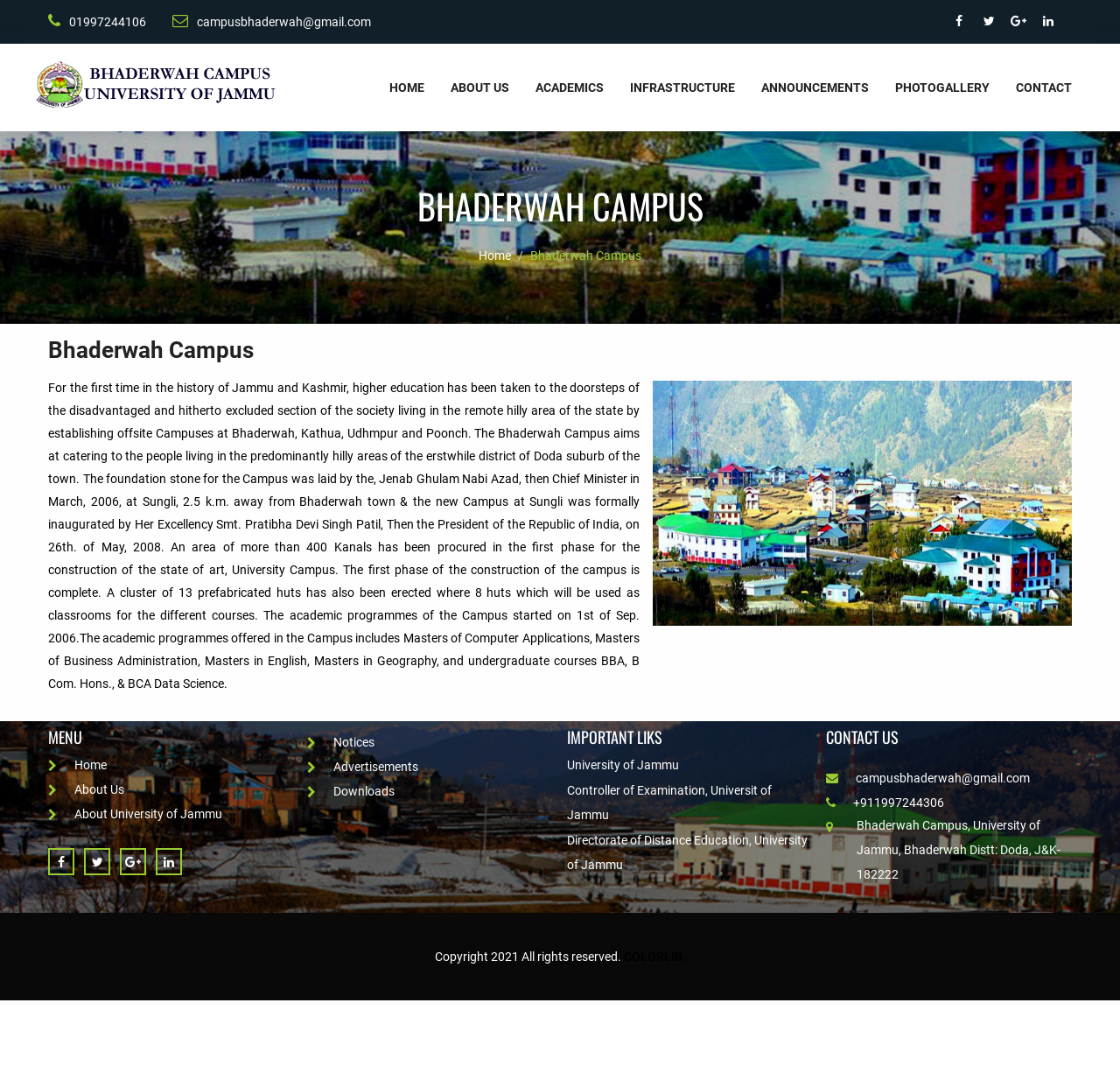What courses are offered by the Bhaderwah Campus?
Based on the content of the image, thoroughly explain and answer the question.

The courses offered by the Bhaderwah Campus can be found in the StaticText element which mentions that the academic programmes offered in the Campus include Masters of Computer Applications, Masters of Business Administration, Masters in English, Masters in Geography, and undergraduate courses BBA, B Com. Hons., & BCA Data Science.